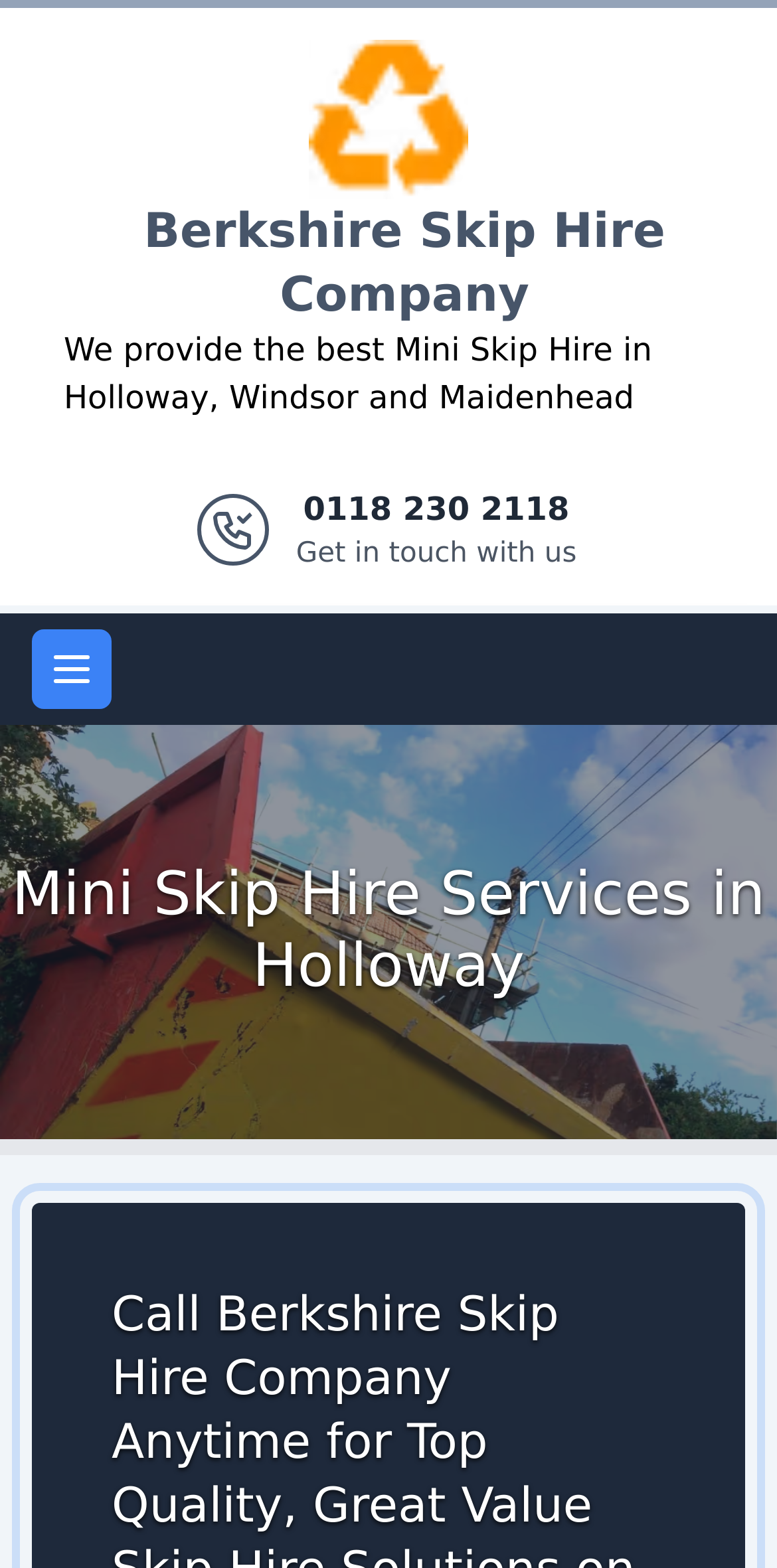What is the location of the company's service?
Please respond to the question with a detailed and informative answer.

I found the location by looking at the static text element with the text 'We provide the best Mini Skip Hire in Holloway, Windsor and Maidenhead' and also by looking at the heading element with the text 'Mini Skip Hire Services in Holloway'.